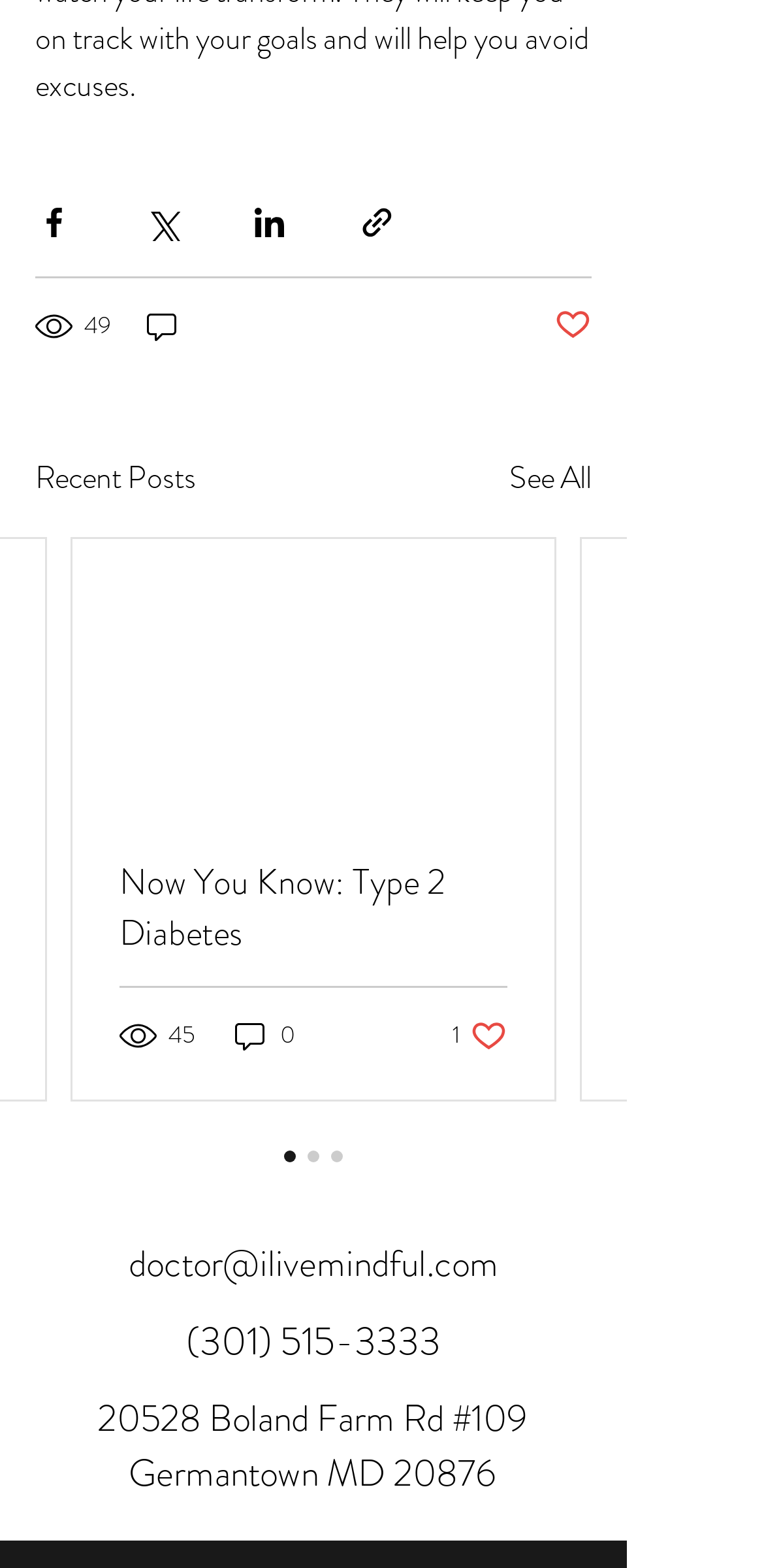How many likes does the second post have?
Answer the question with a single word or phrase, referring to the image.

1